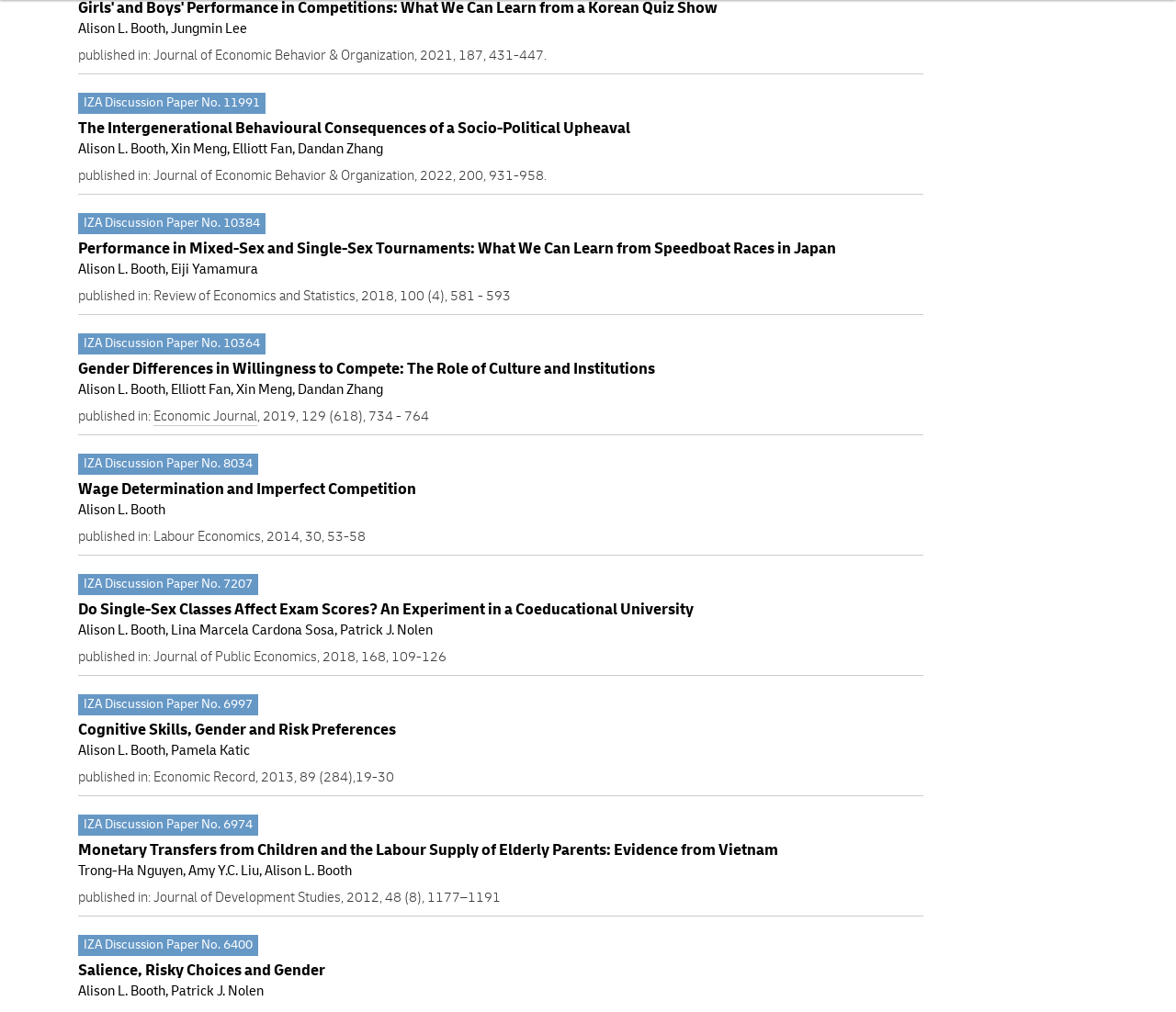Provide the bounding box for the UI element matching this description: "Lina Marcela Cardona Sosa".

[0.145, 0.615, 0.284, 0.632]